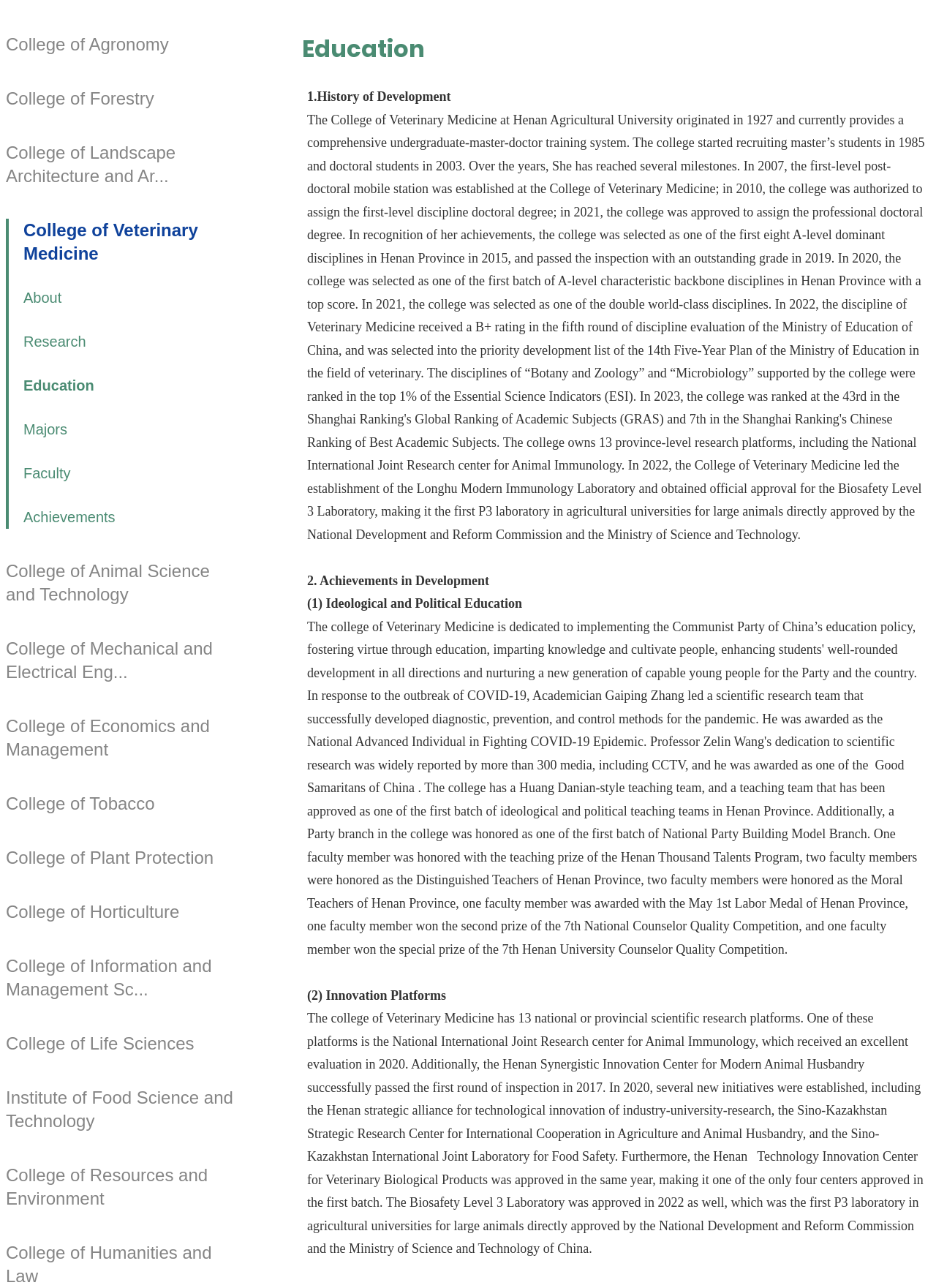From the element description College of Plant Protection, predict the bounding box coordinates of the UI element. The coordinates must be specified in the format (top-left x, top-left y, bottom-right x, bottom-right y) and should be within the 0 to 1 range.

[0.006, 0.657, 0.256, 0.675]